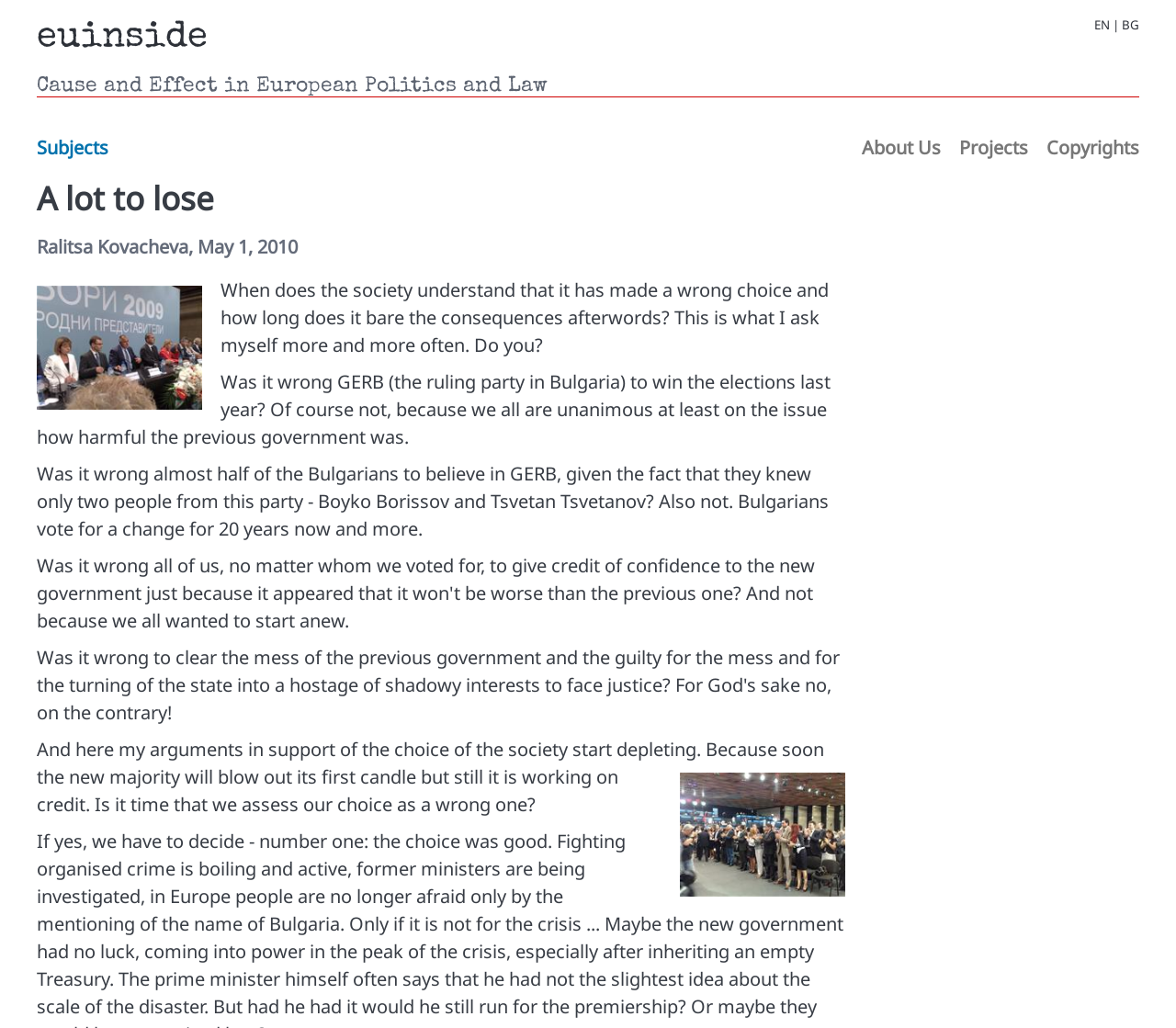Please extract the primary headline from the webpage.

euinside
EN
 | 
BG